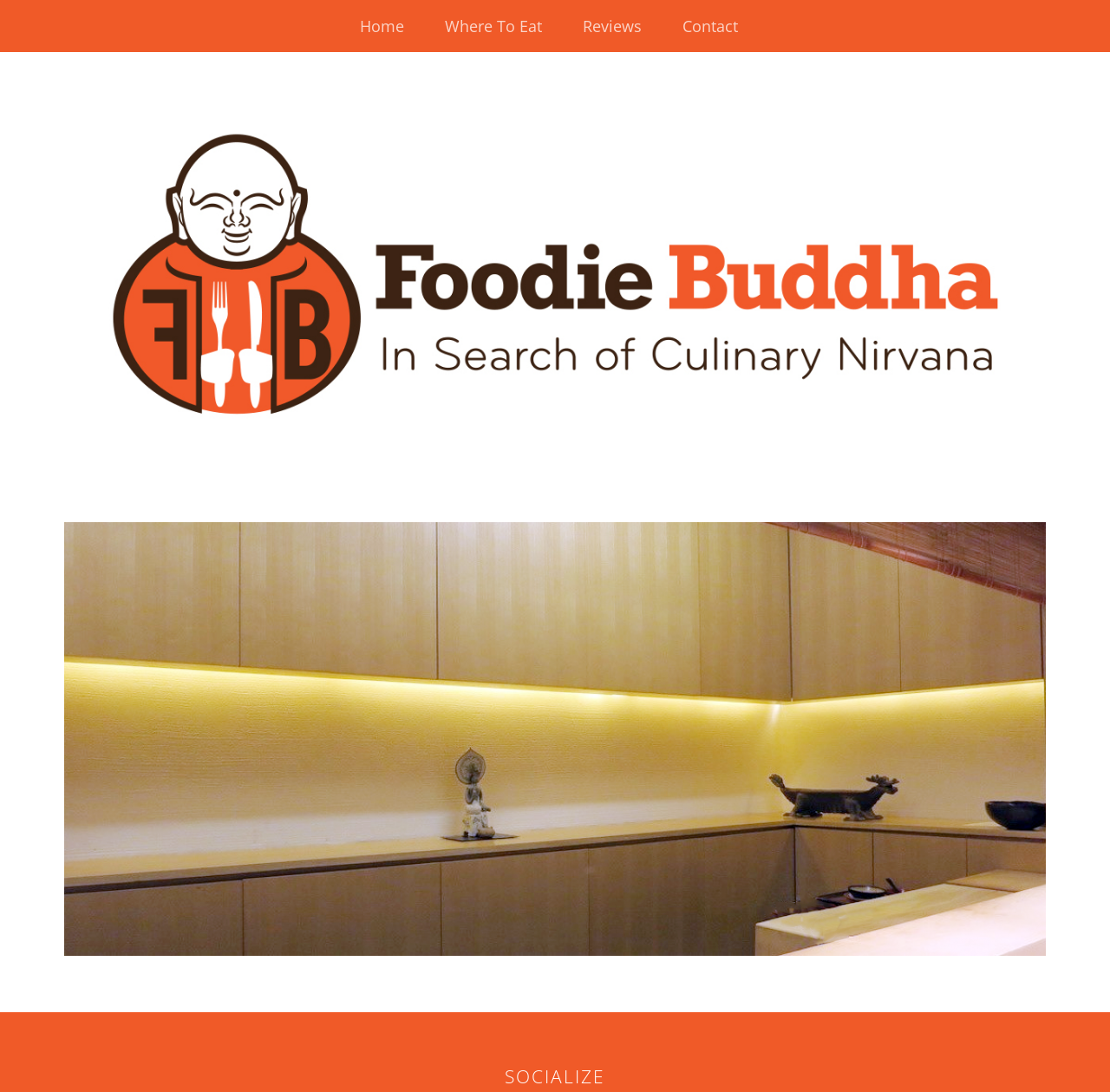Using the provided description: "Dj", find the bounding box coordinates of the corresponding UI element. The output should be four float numbers between 0 and 1, in the format [left, top, right, bottom].

None